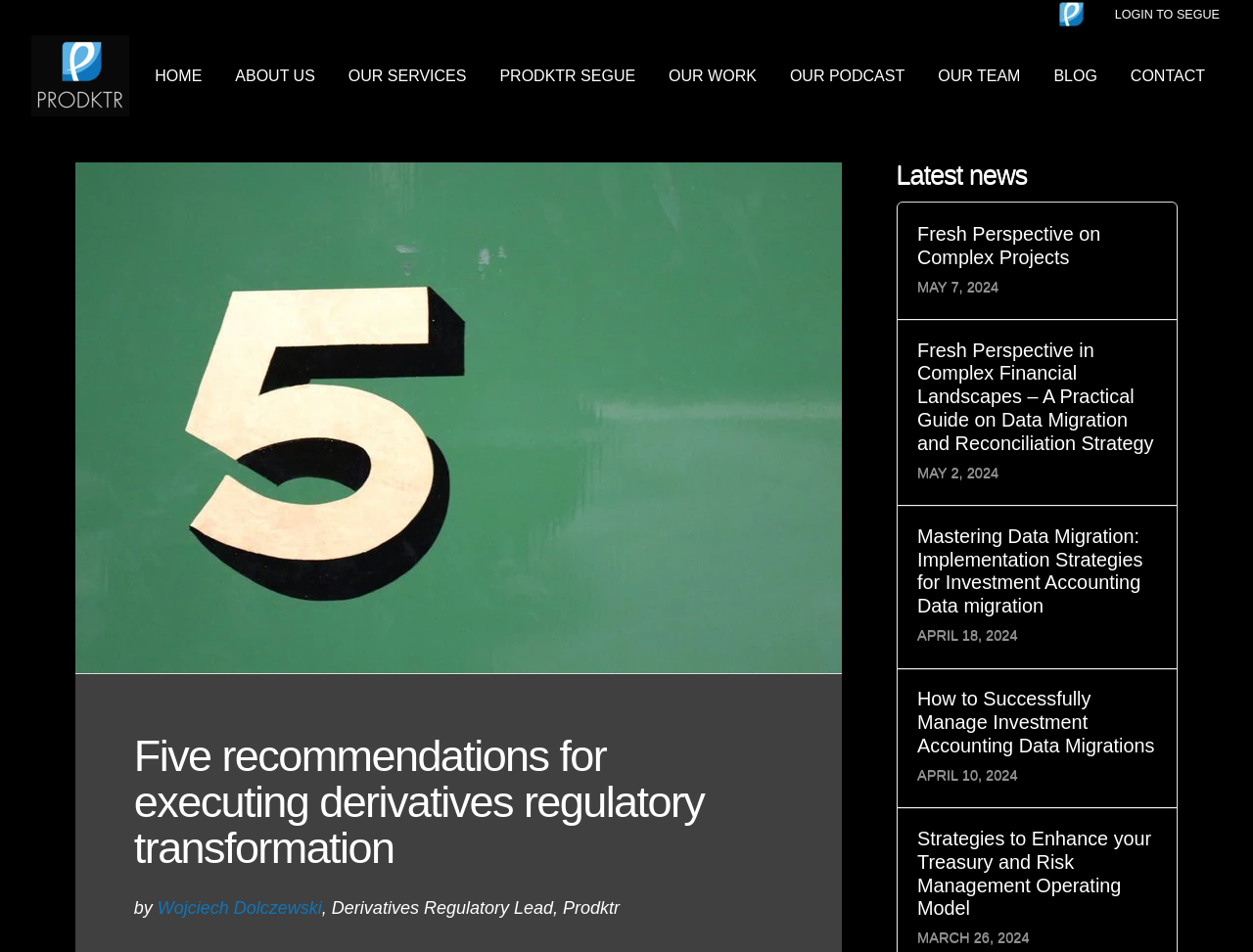What is the category of the news section?
Based on the screenshot, give a detailed explanation to answer the question.

I identified the category of the news section by looking at the heading element with the text 'Latest news' which is located above the list of news articles.